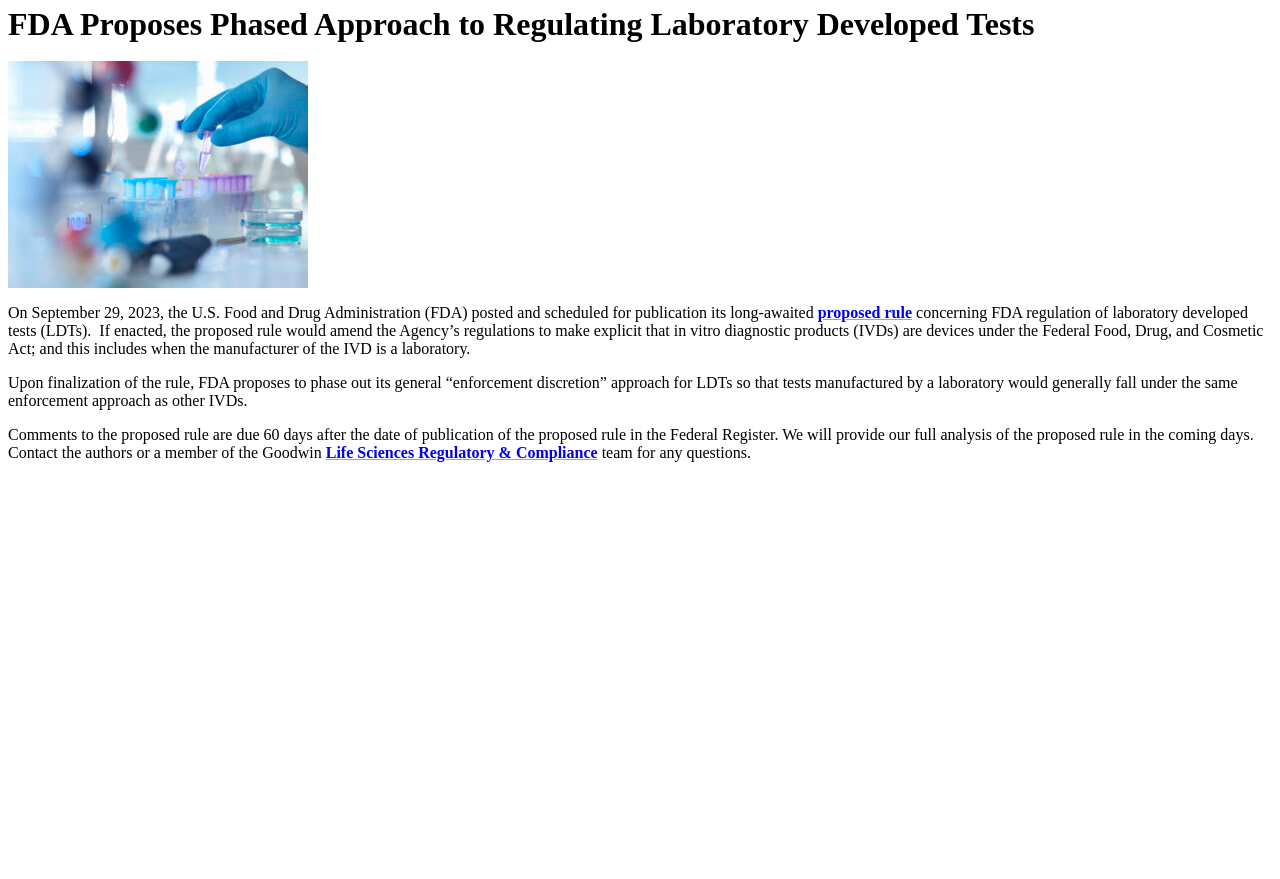Given the element description Life Sciences Regulatory & Compliance, predict the bounding box coordinates for the UI element in the webpage screenshot. The format should be (top-left x, top-left y, bottom-right x, bottom-right y), and the values should be between 0 and 1.

[0.254, 0.506, 0.467, 0.525]